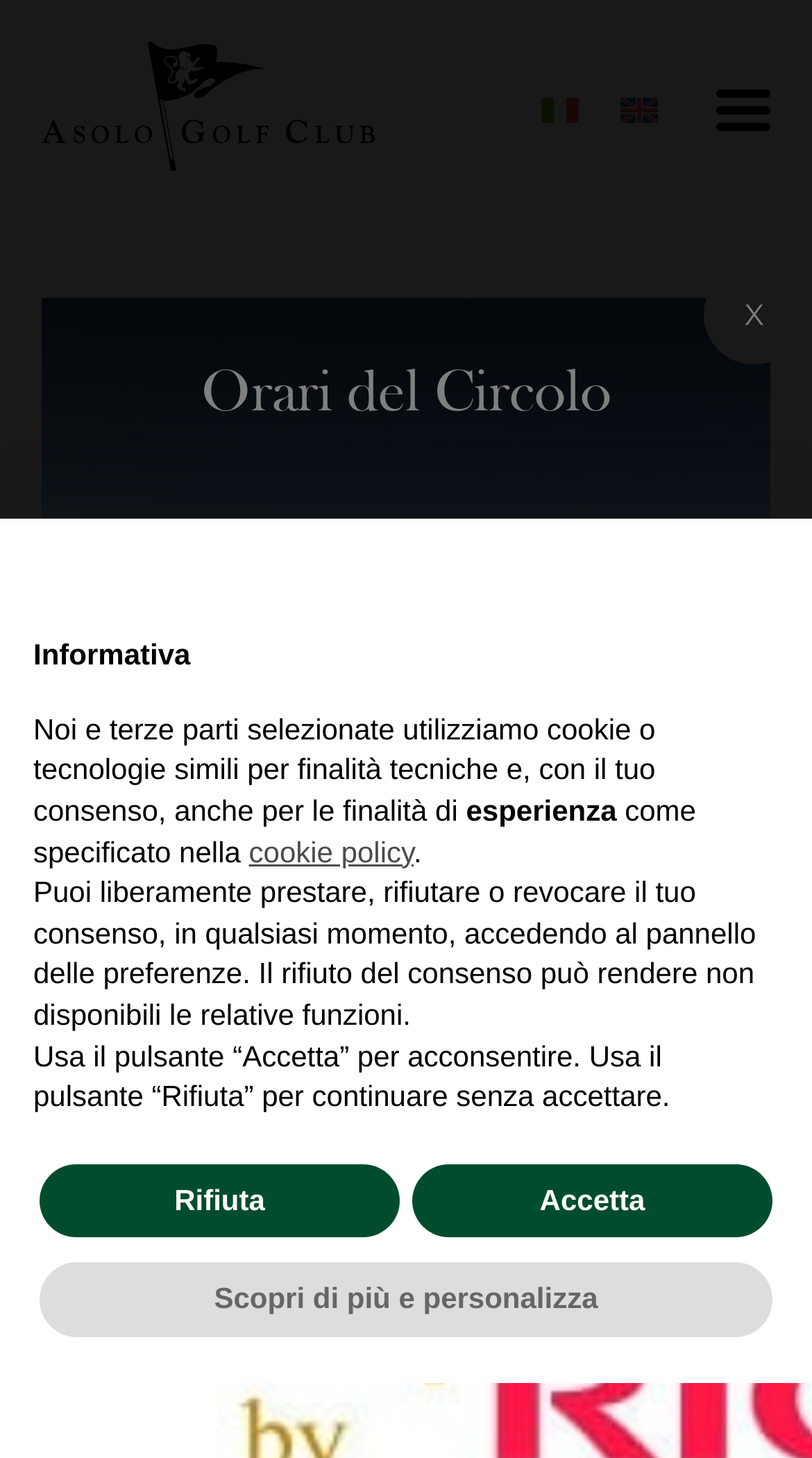Determine the bounding box coordinates of the element's region needed to click to follow the instruction: "View the club's office hours". Provide these coordinates as four float numbers between 0 and 1, formatted as [left, top, right, bottom].

[0.103, 0.25, 0.897, 0.291]